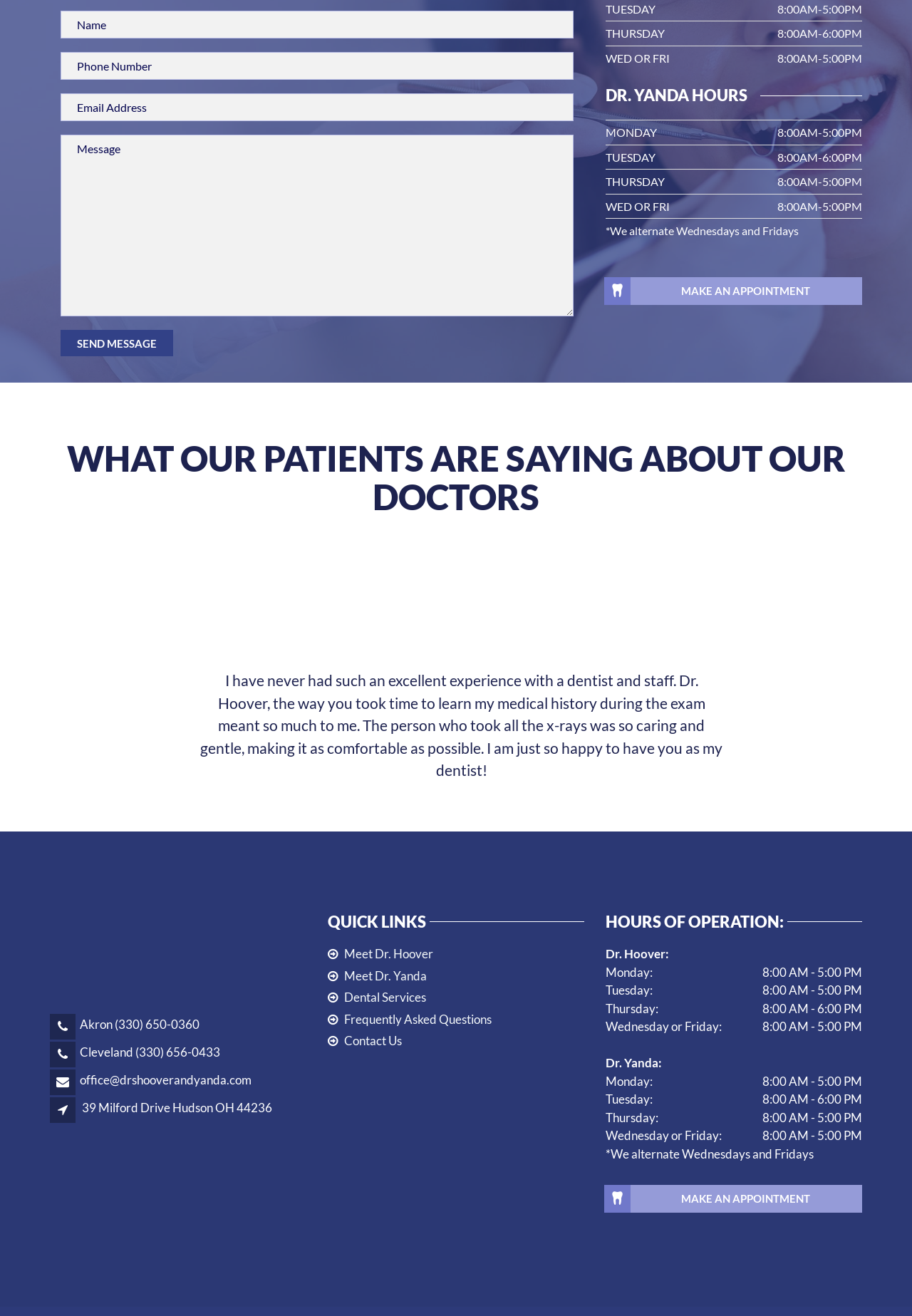What is the name of the dentist?
Please give a detailed and elaborate explanation in response to the question.

I found the name 'Dr. Yanda' in the heading 'DR. YANDA HOURS' which suggests that Dr. Yanda is a dentist.